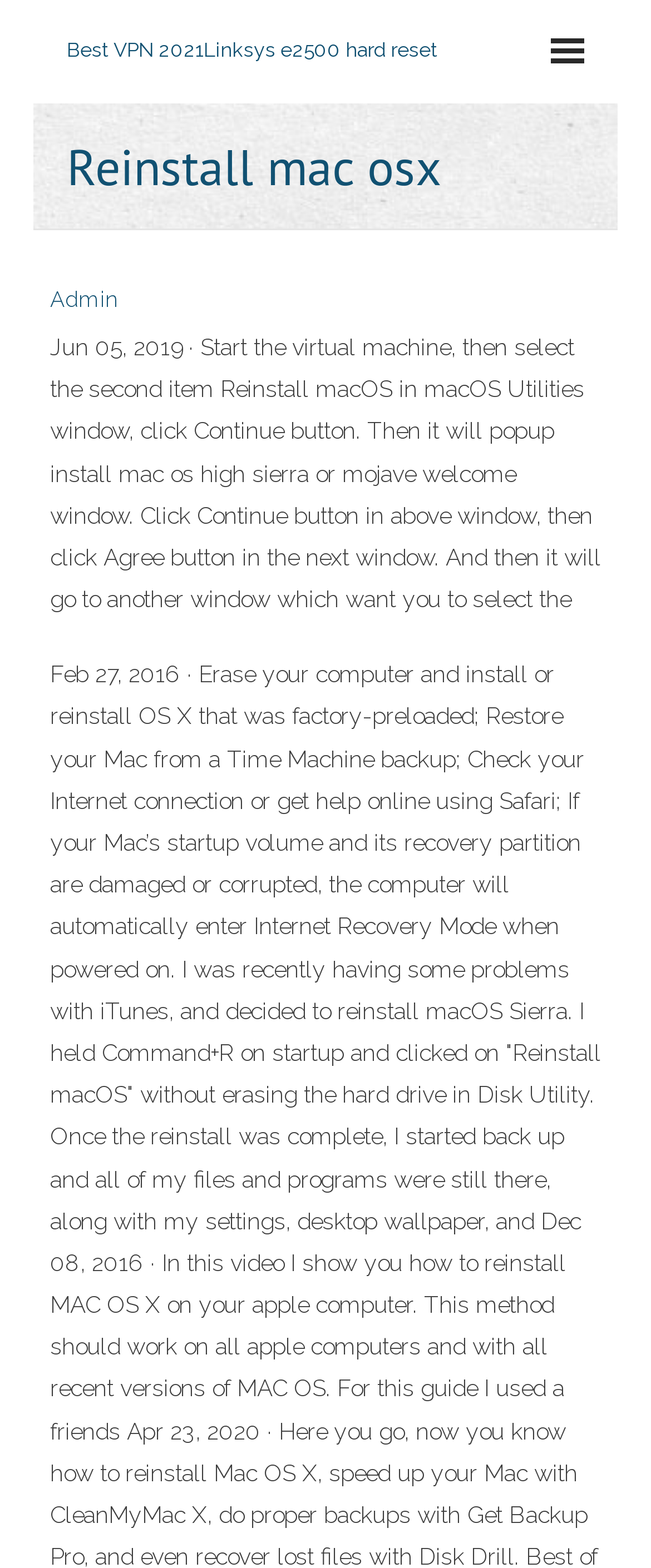What is the purpose of the 'Continue' button?
Use the information from the screenshot to give a comprehensive response to the question.

The 'Continue' button is mentioned multiple times in the instructions, and it seems to be used to proceed with the installation process. For example, the user is instructed to click the 'Continue' button after selecting the 'Reinstall macOS' option, and again after agreeing to the terms and conditions.